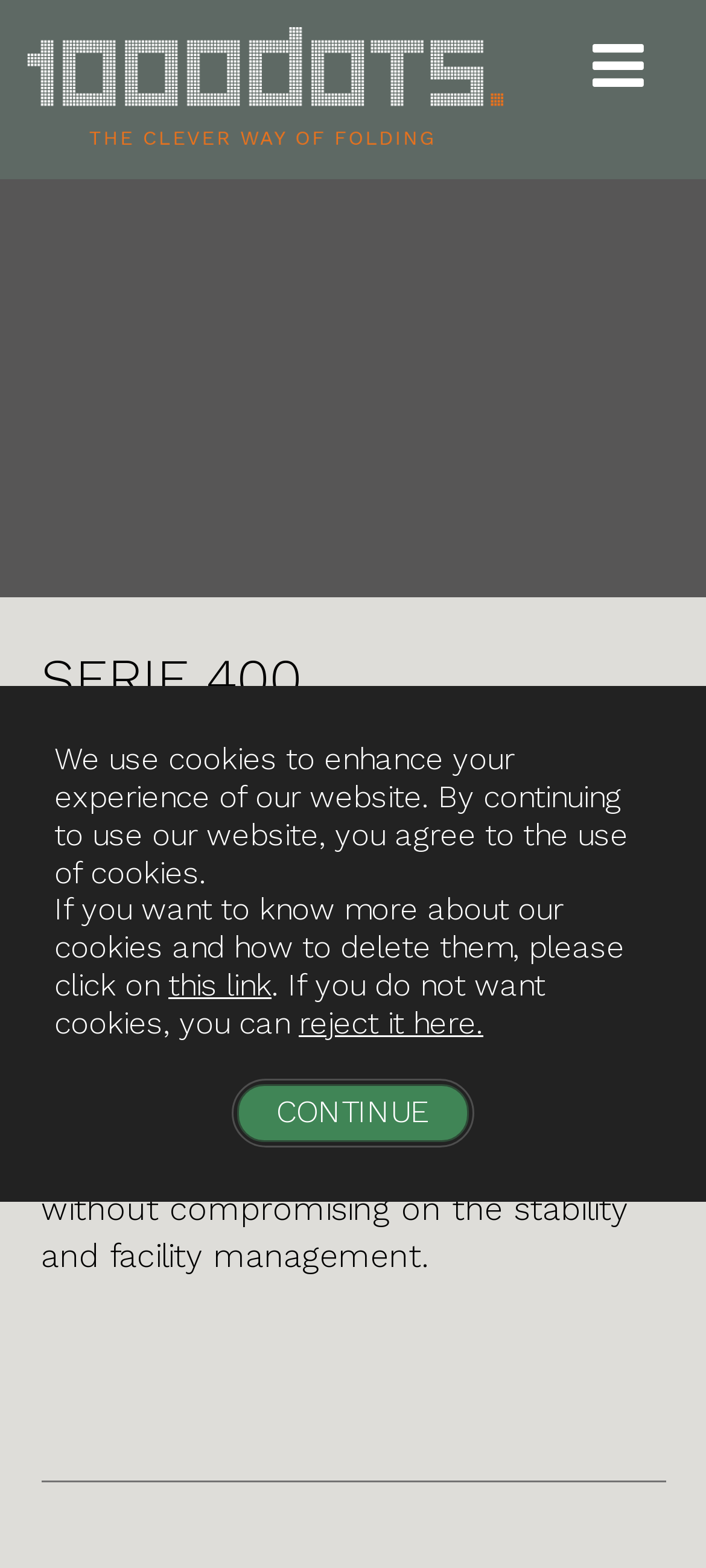Given the element description alt="Logo med tagline.png", specify the bounding box coordinates of the corresponding UI element in the format (top-left x, top-left y, bottom-right x, bottom-right y). All values must be between 0 and 1.

[0.038, 0.017, 0.712, 0.097]